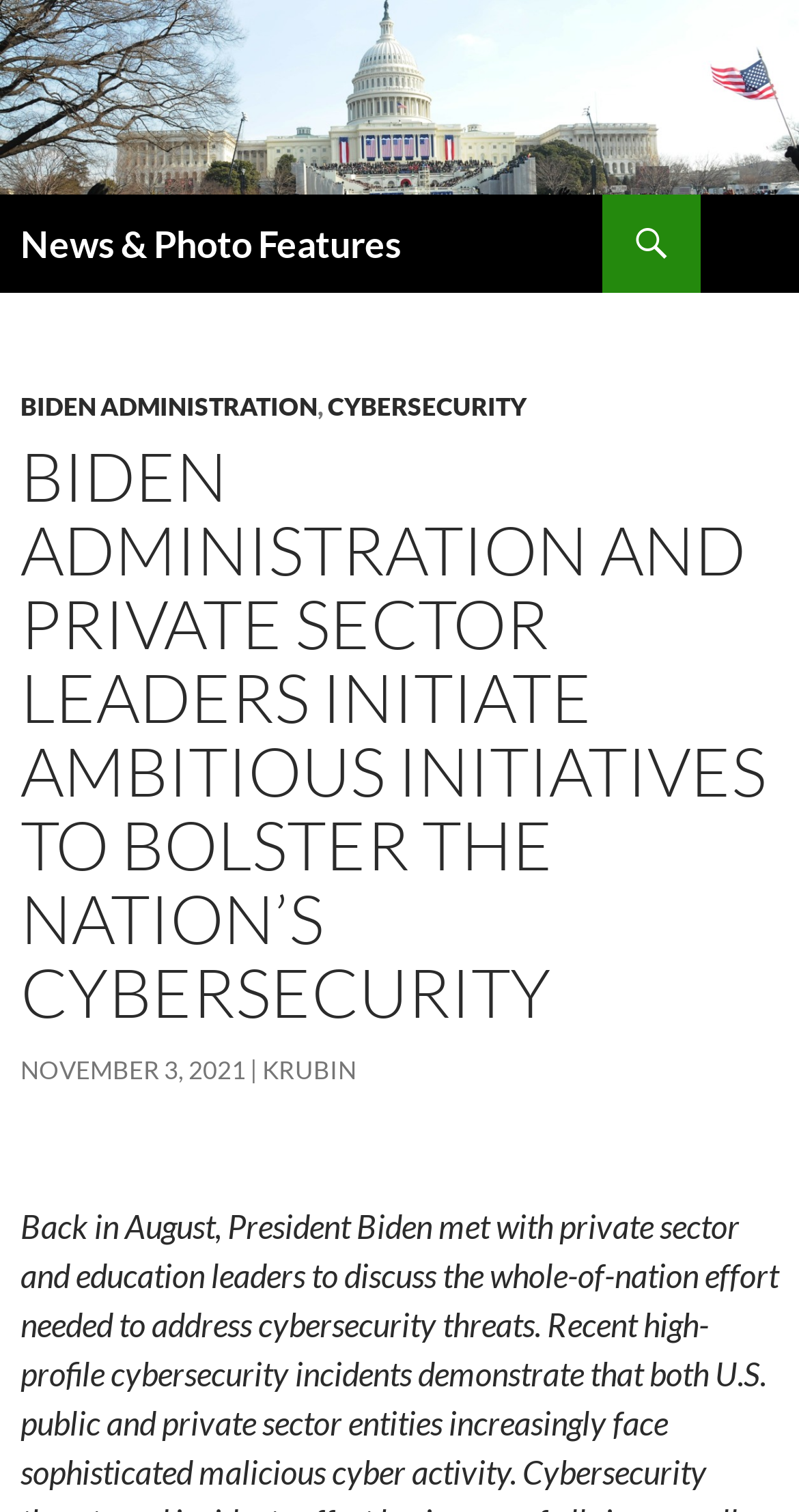Generate a thorough explanation of the webpage's elements.

The webpage appears to be a news article or press release from the Biden Administration. At the top, there is a navigation section with links to "News & Photo Features" and "Search". Below this, there is a prominent header that reads "Biden Administration and Private Sector Leaders Initiate Ambitious Initiatives to Bolster the Nation’s Cybersecurity". 

To the left of the header, there are three links: "BIDEN ADMINISTRATION", "CYBERSECURITY", and "NOVEMBER 3, 2021", which is also marked as a time element. To the right of the date, there is another link labeled "KRUBIN". 

The main content of the article is not explicitly described in the accessibility tree, but based on the meta description, it likely discusses the whole-of-nation effort to address cybersecurity threats, including recent high-profile incidents.